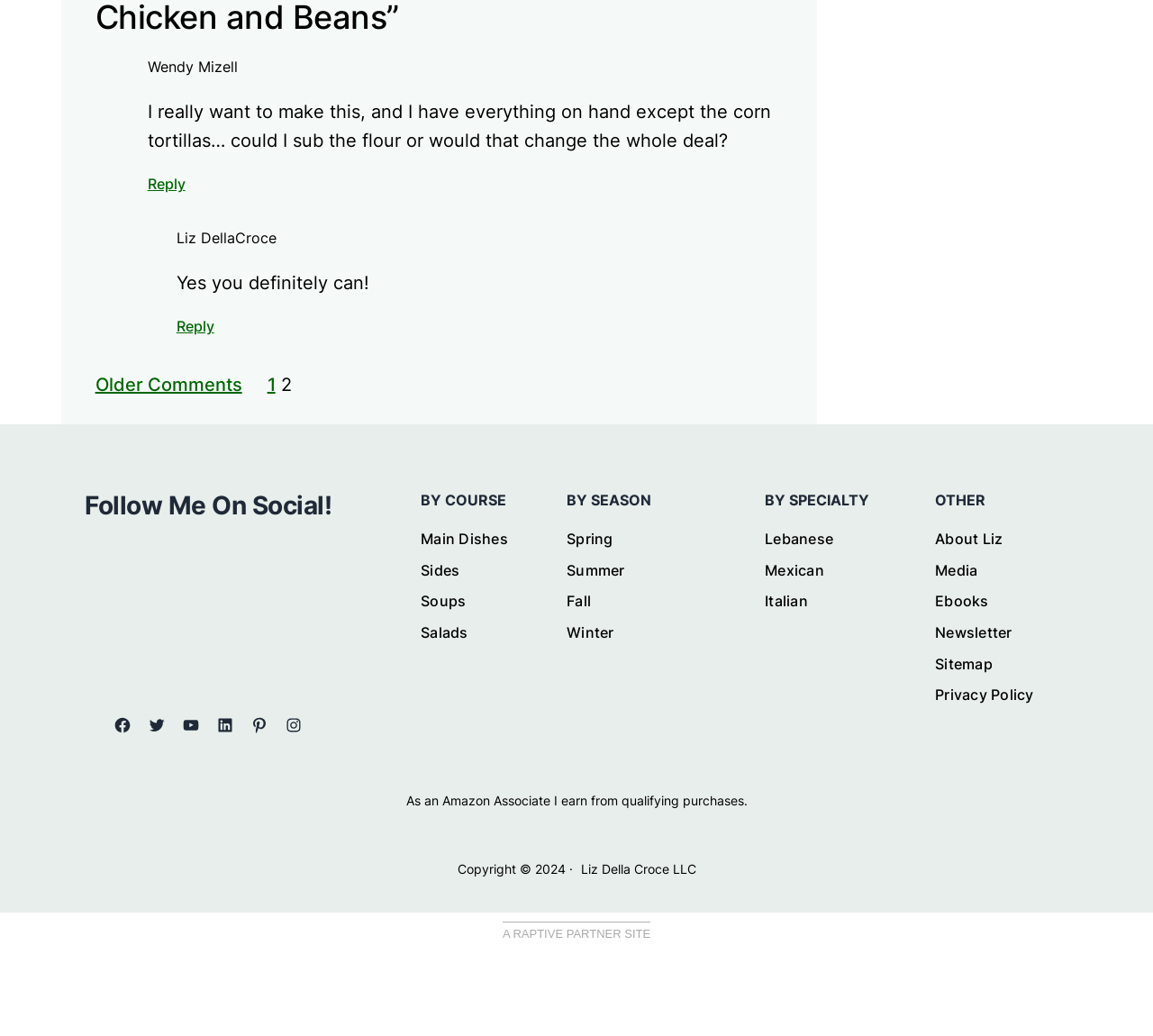Locate the bounding box coordinates of the UI element described by: "FallRecipes with seasonal fall vegetables". The bounding box coordinates should consist of four float numbers between 0 and 1, i.e., [left, top, right, bottom].

[0.491, 0.57, 0.512, 0.592]